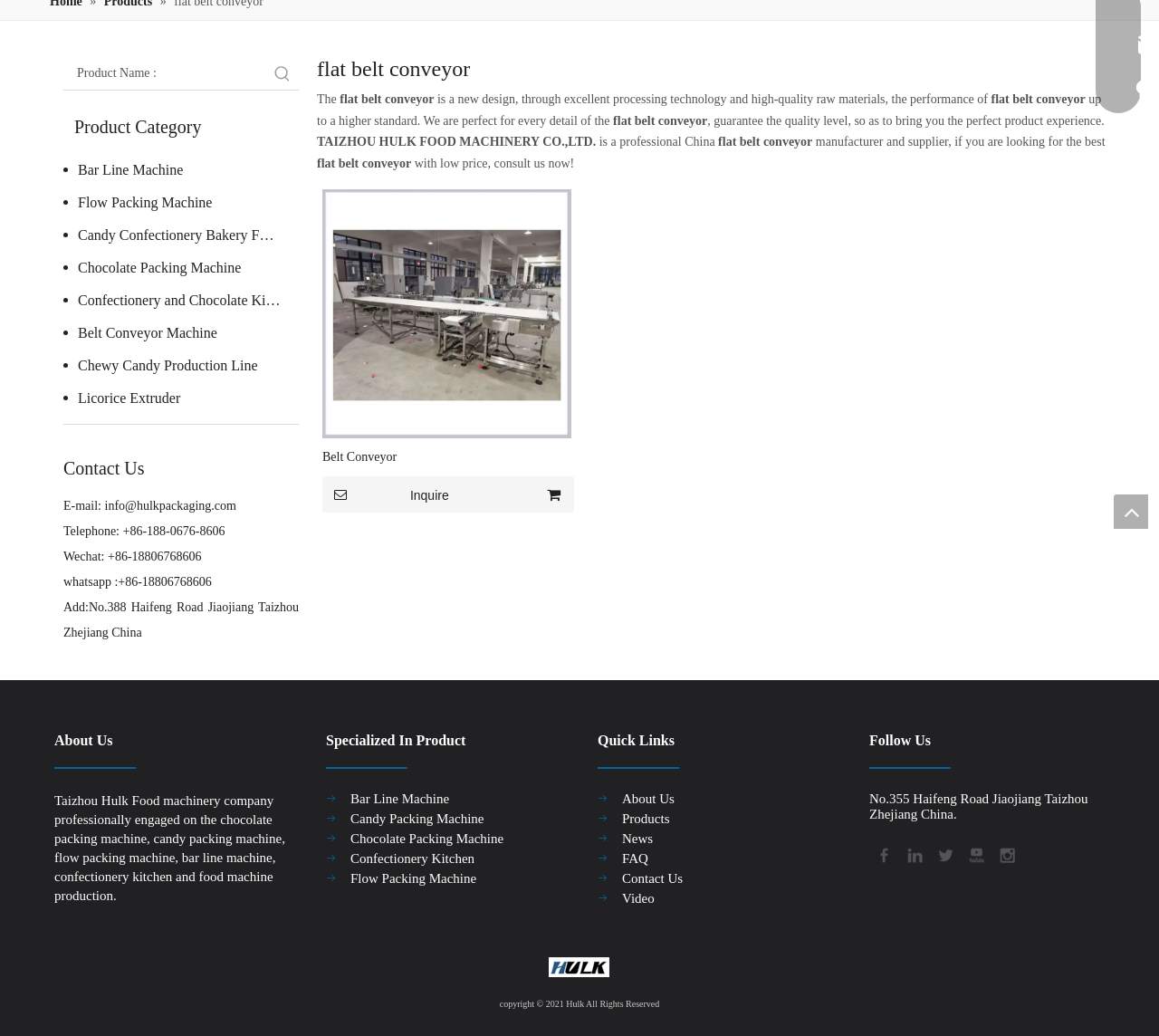Locate the bounding box of the UI element defined by this description: "title="Belt Conveyor"". The coordinates should be given as four float numbers between 0 and 1, formatted as [left, top, right, bottom].

[0.278, 0.295, 0.493, 0.308]